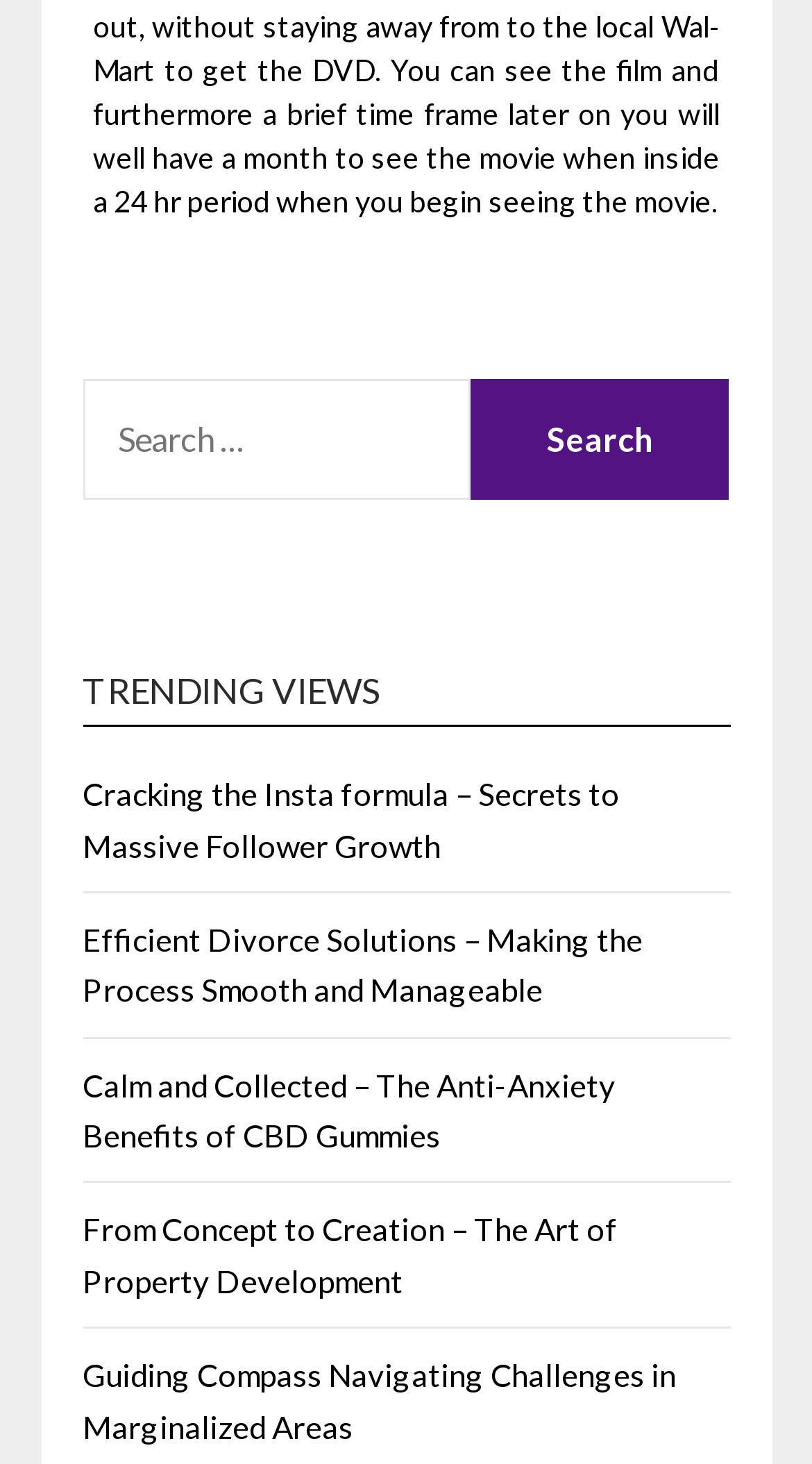Calculate the bounding box coordinates for the UI element based on the following description: "parent_node: SEARCH FOR: value="Search"". Ensure the coordinates are four float numbers between 0 and 1, i.e., [left, top, right, bottom].

[0.58, 0.259, 0.899, 0.342]